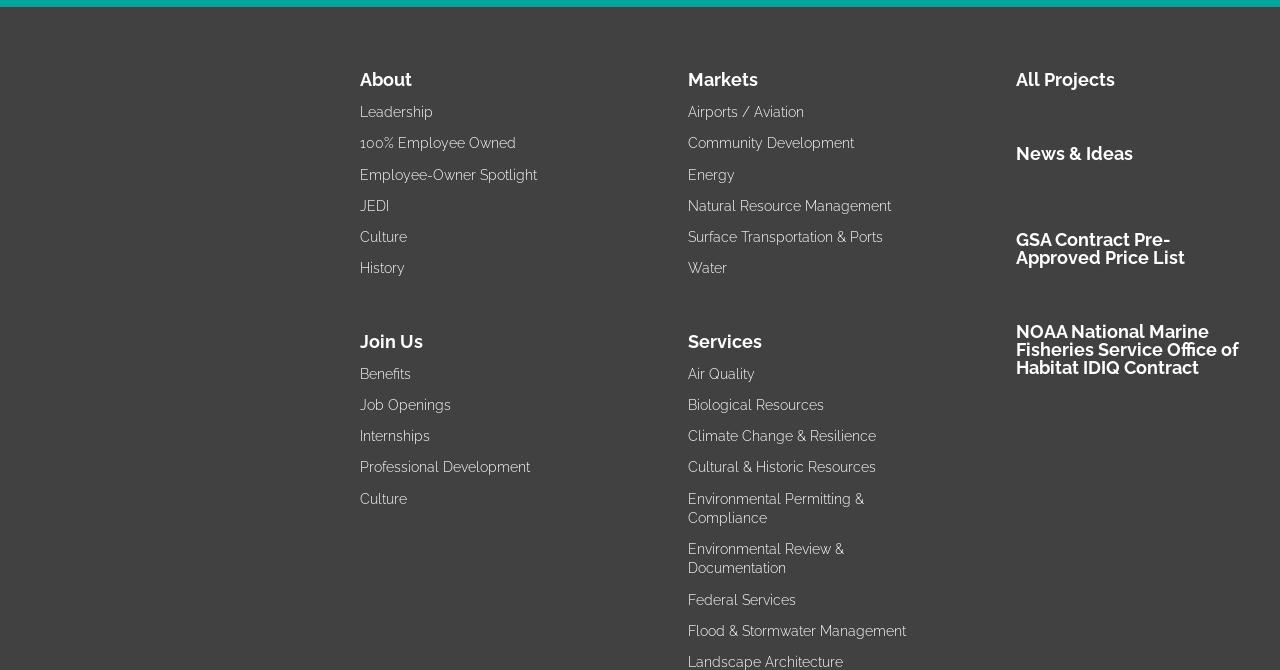Locate the bounding box coordinates of the UI element described by: "Airports / Aviation". Provide the coordinates as four float numbers between 0 and 1, formatted as [left, top, right, bottom].

[0.538, 0.155, 0.628, 0.179]